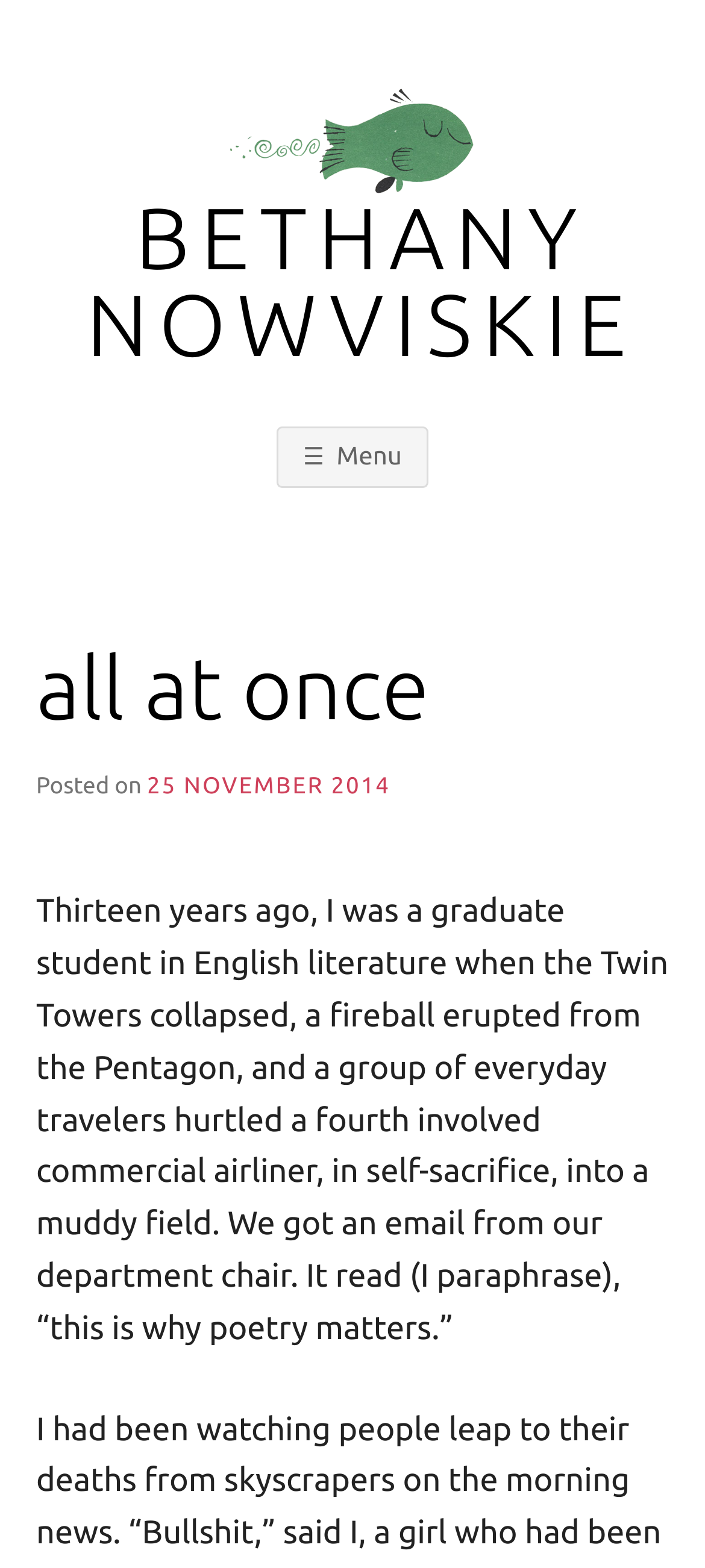What is the author's name?
Using the image, provide a concise answer in one word or a short phrase.

Bethany Nowviskie